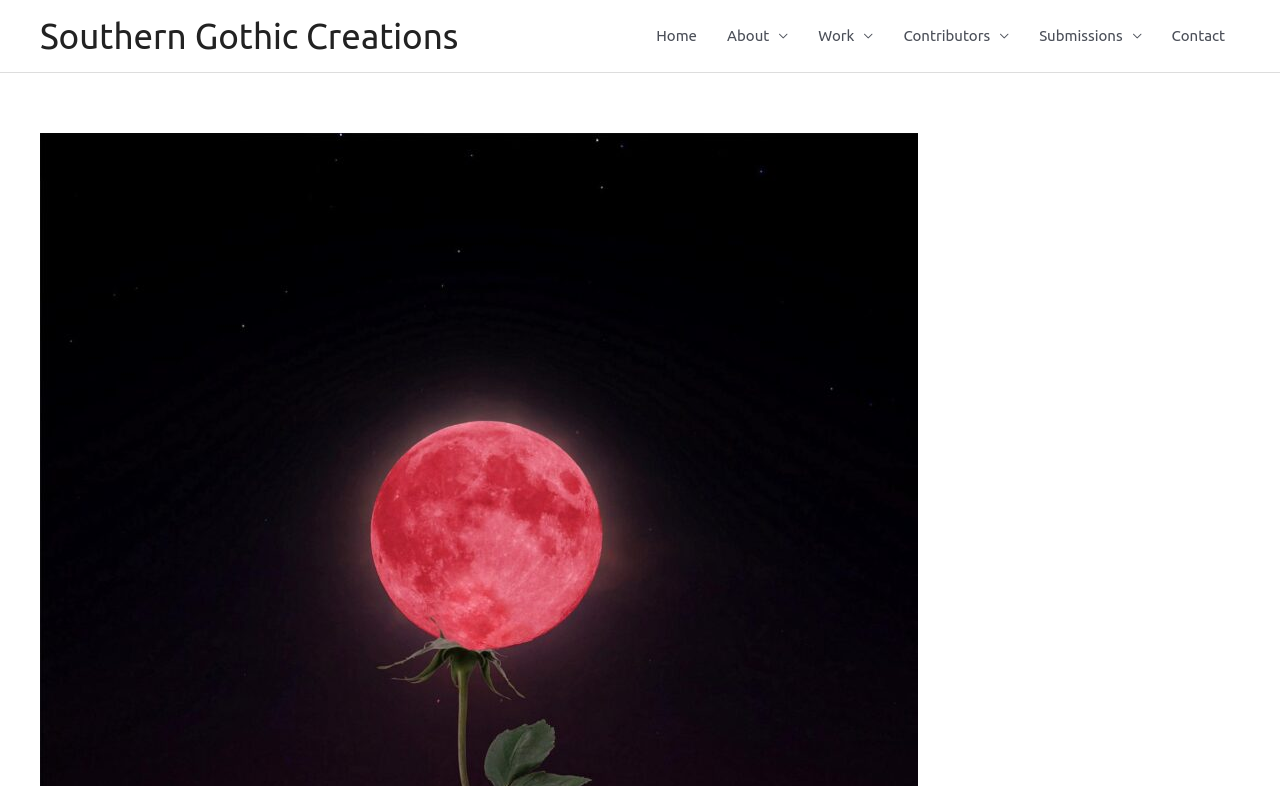Please give a succinct answer to the question in one word or phrase:
Is there a link to a page about the author?

Yes